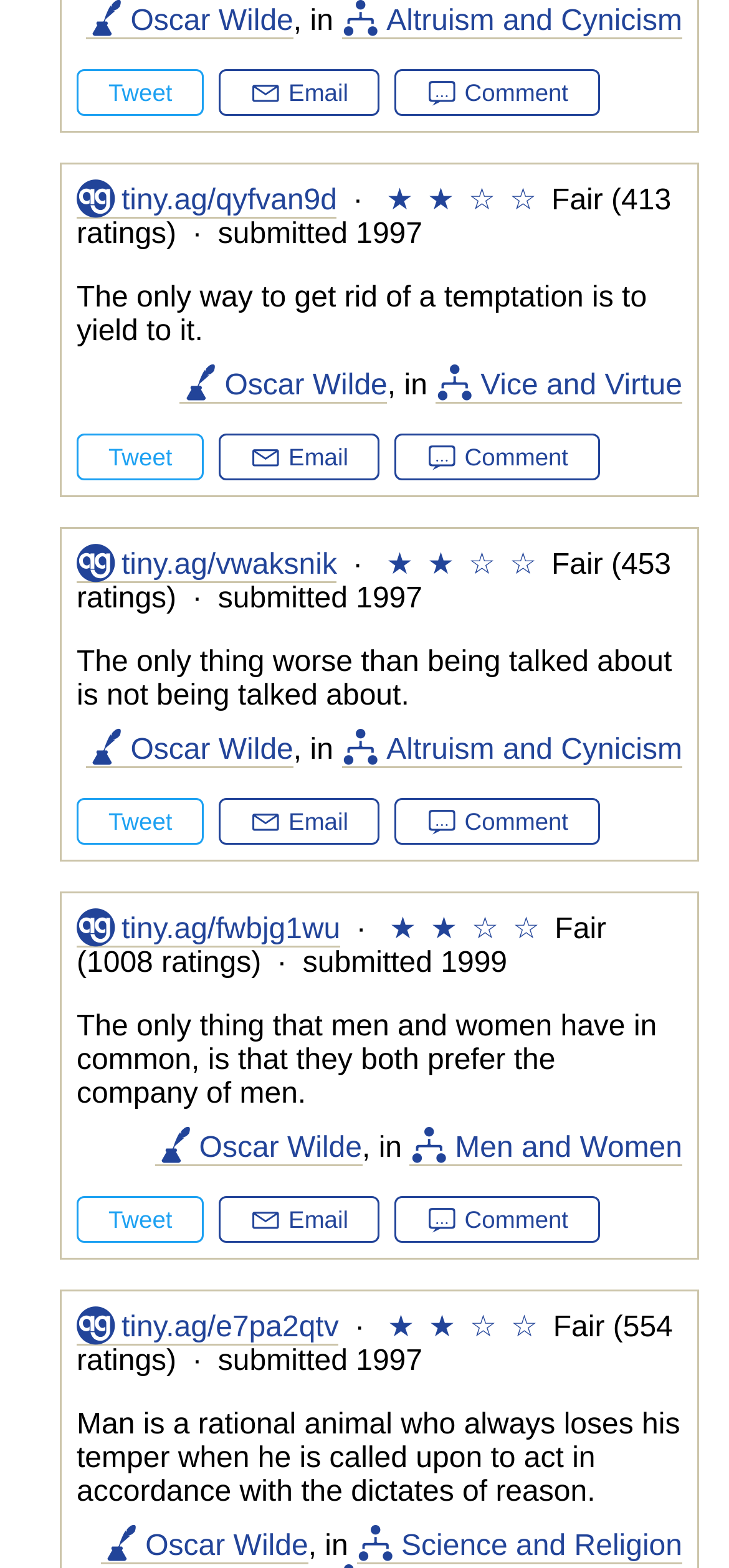Can you find the bounding box coordinates of the area I should click to execute the following instruction: "Read the quote 'The only thing worse than being talked about is not being talked about.'"?

[0.105, 0.412, 0.922, 0.454]